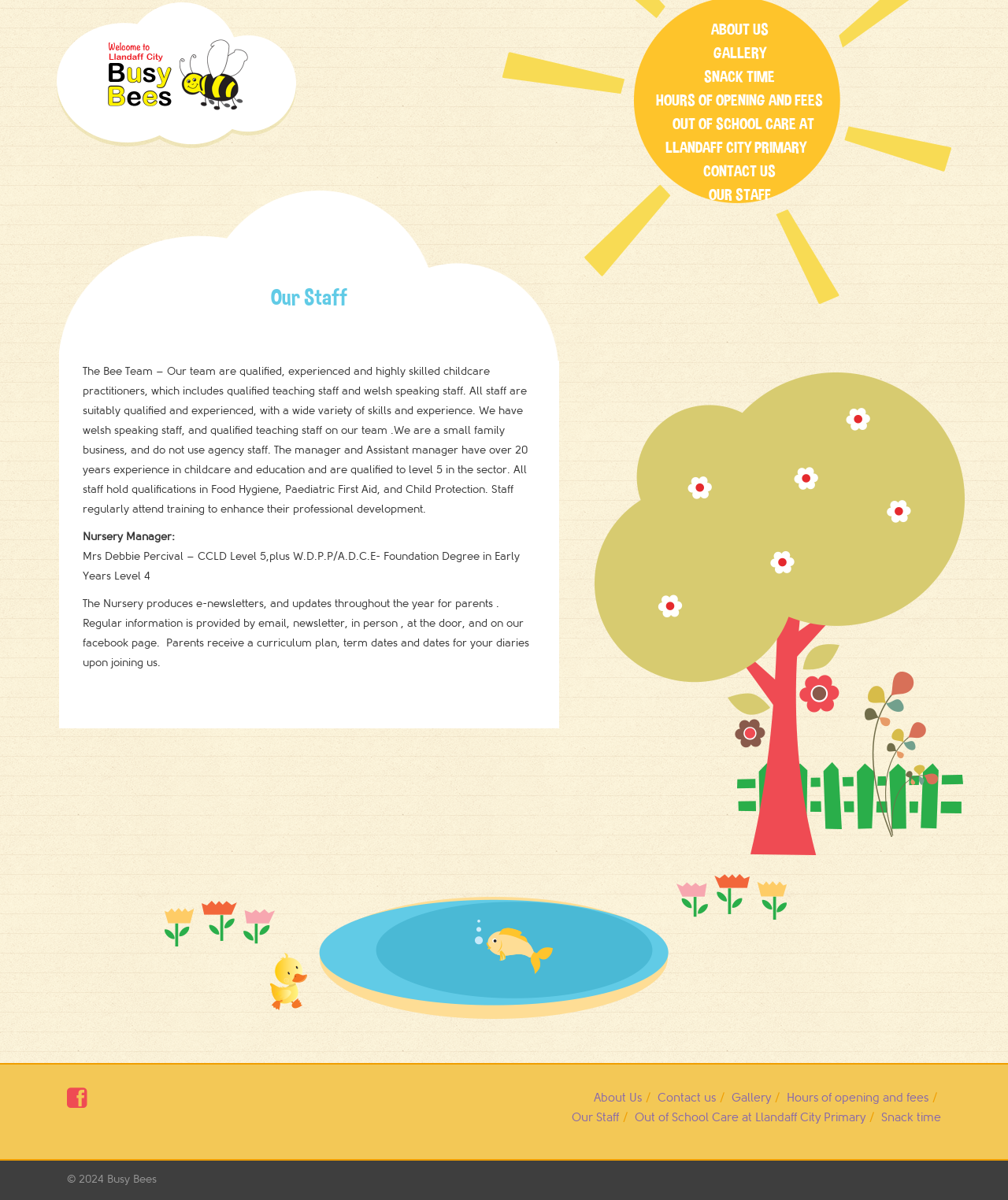Locate the bounding box coordinates of the element you need to click to accomplish the task described by this instruction: "Browse GALLERY".

[0.7, 0.033, 0.768, 0.056]